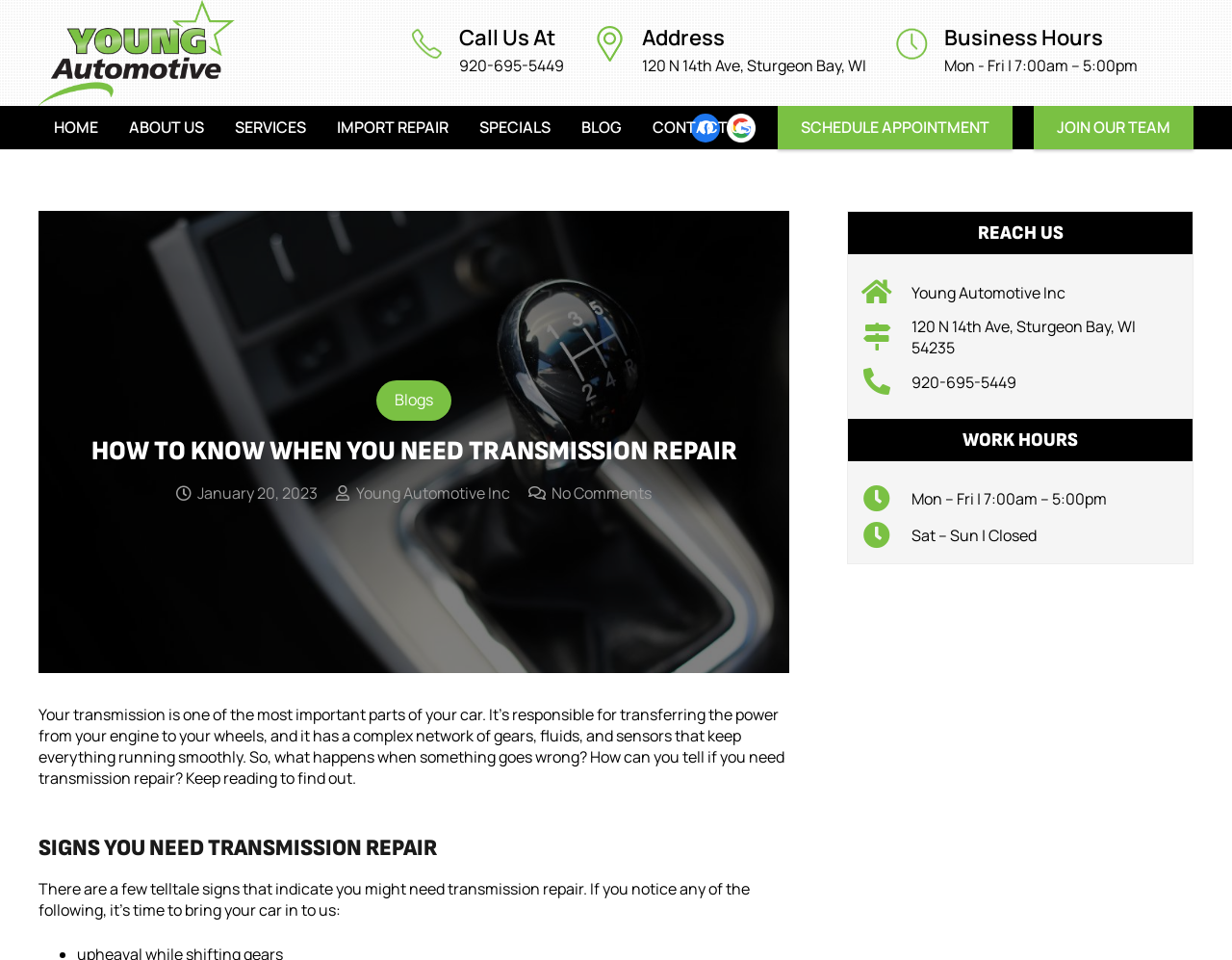Find the bounding box coordinates for the HTML element described as: "Contact Us". The coordinates should consist of four float values between 0 and 1, i.e., [left, top, right, bottom].

[0.517, 0.11, 0.622, 0.155]